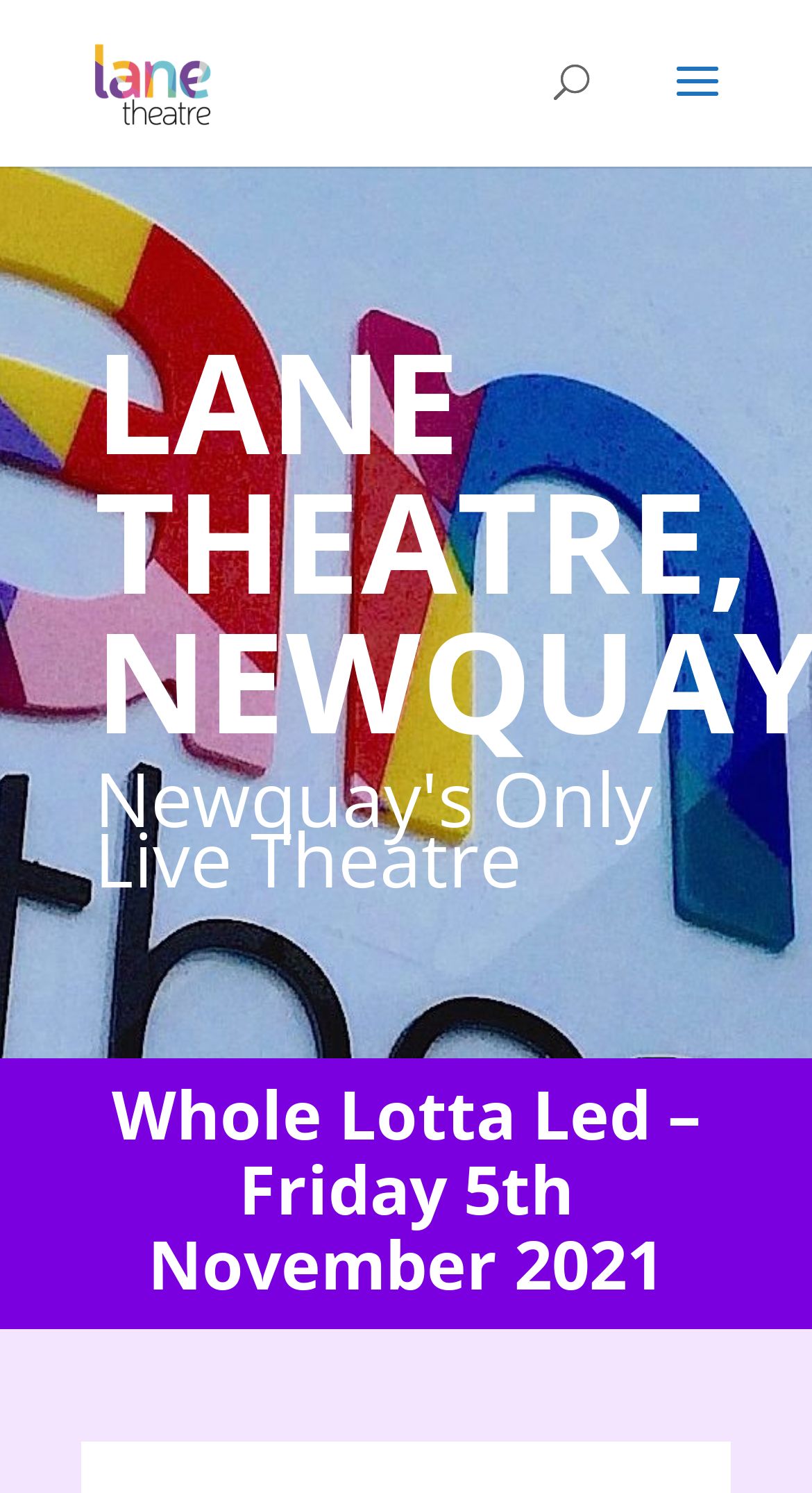Identify the primary heading of the webpage and provide its text.

LANE THEATRE, NEWQUAY